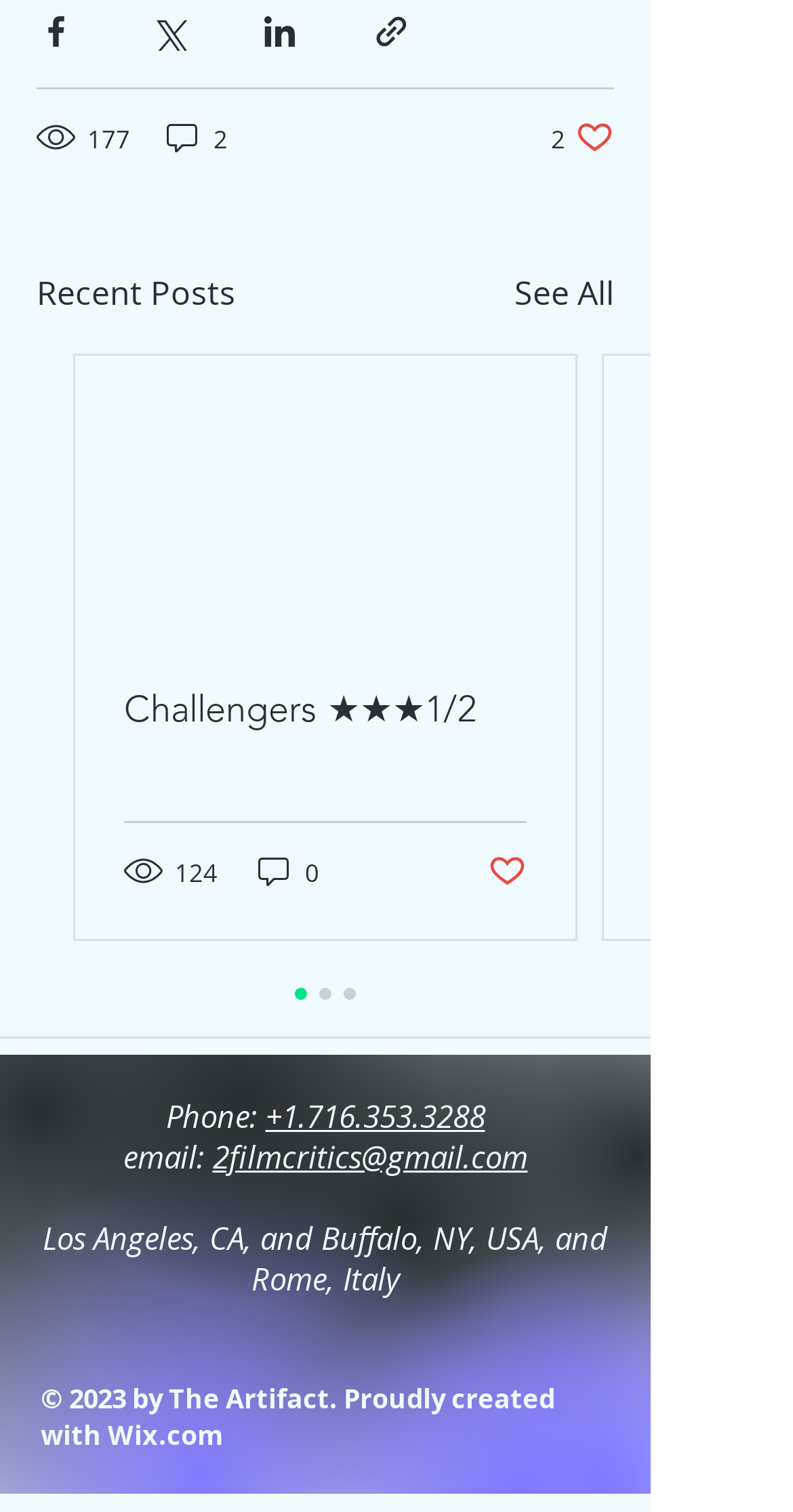Based on the image, provide a detailed and complete answer to the question: 
How many comments are there on the first post?

I looked at the text next to the 'comments' label above the 'Recent Posts' heading, which says '2 comments'. Therefore, there are 2 comments on the first post.